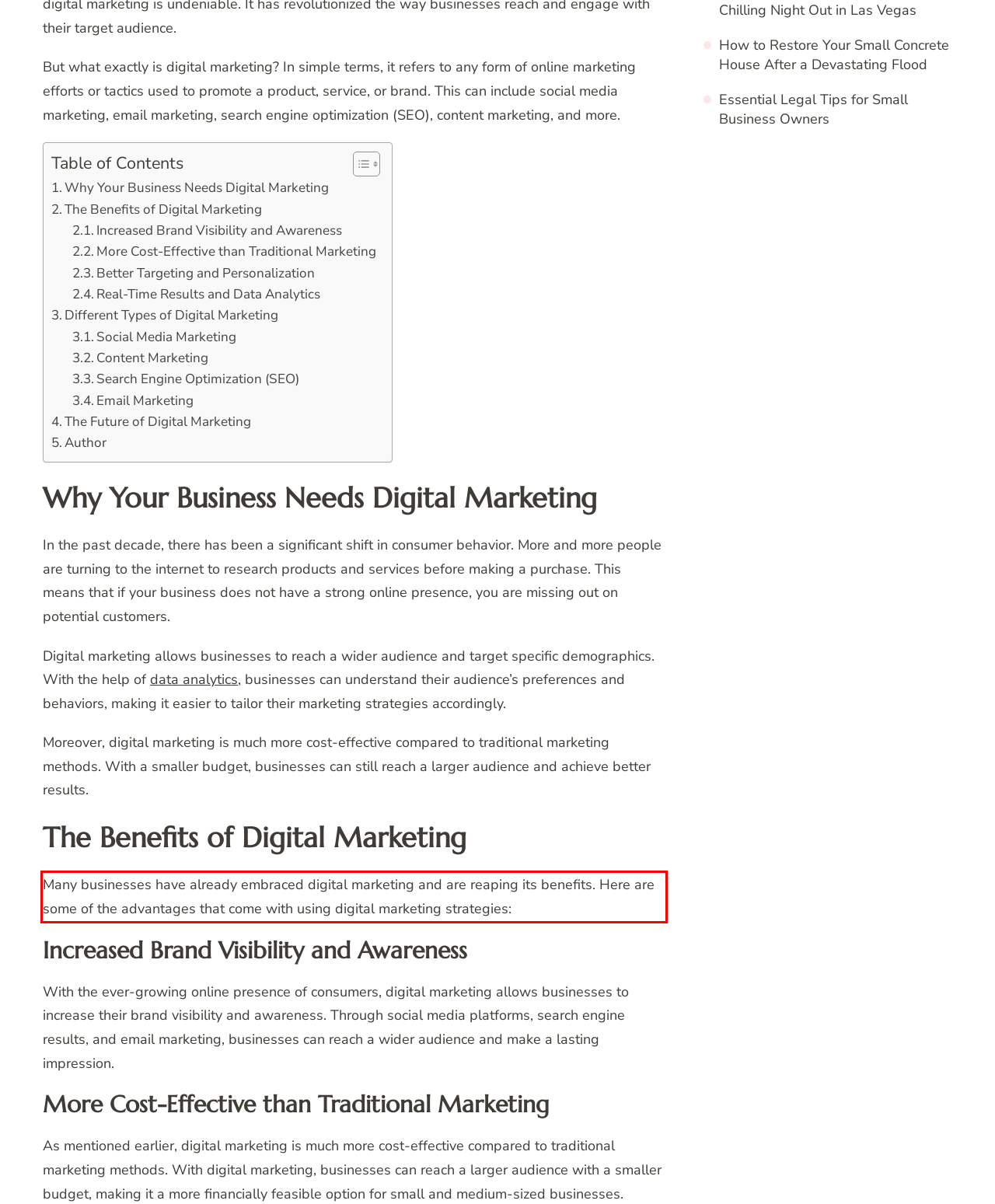Examine the webpage screenshot and use OCR to recognize and output the text within the red bounding box.

Many businesses have already embraced digital marketing and are reaping its benefits. Here are some of the advantages that come with using digital marketing strategies: